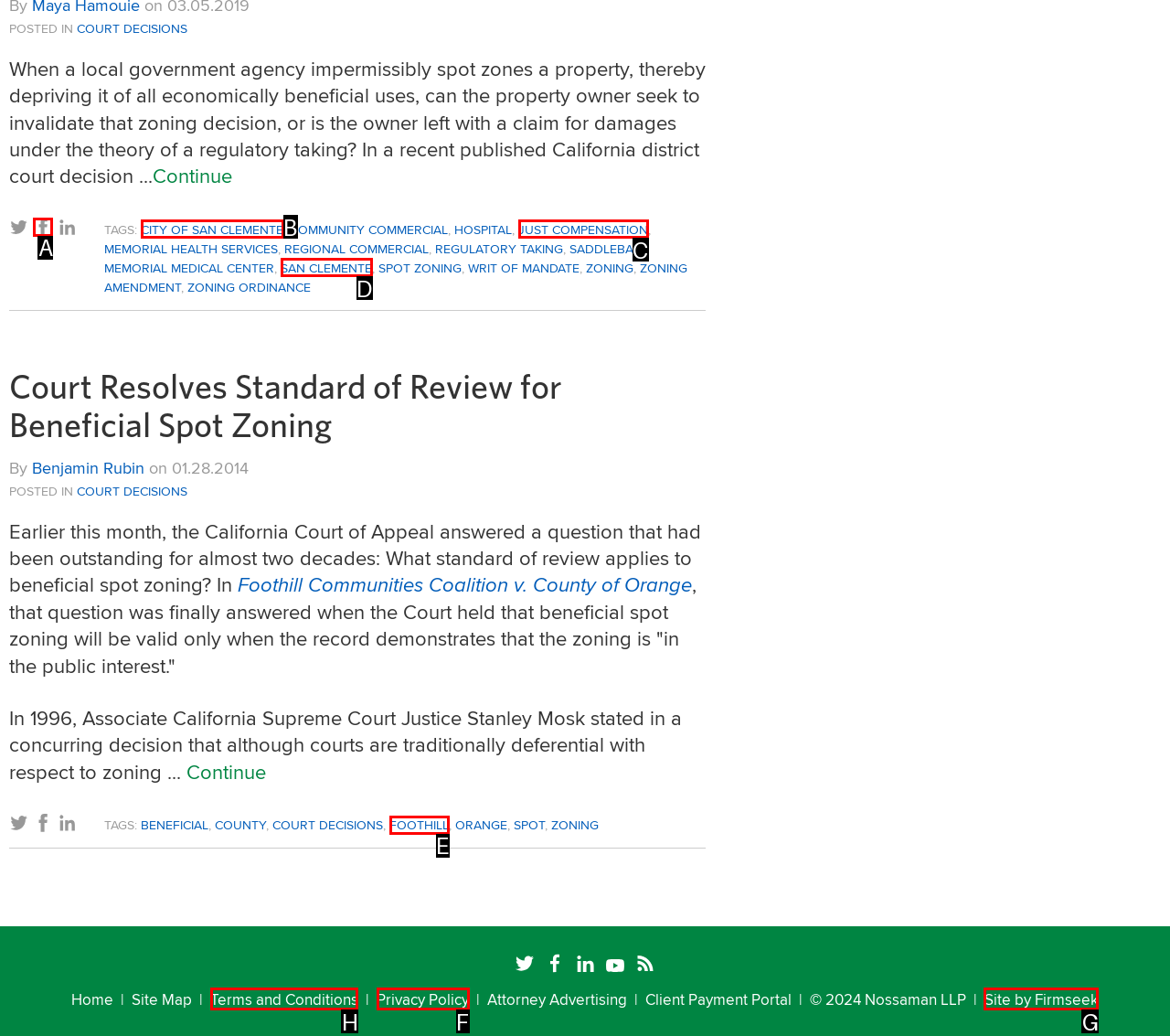Show which HTML element I need to click to perform this task: Check the Terms and Conditions Answer with the letter of the correct choice.

H